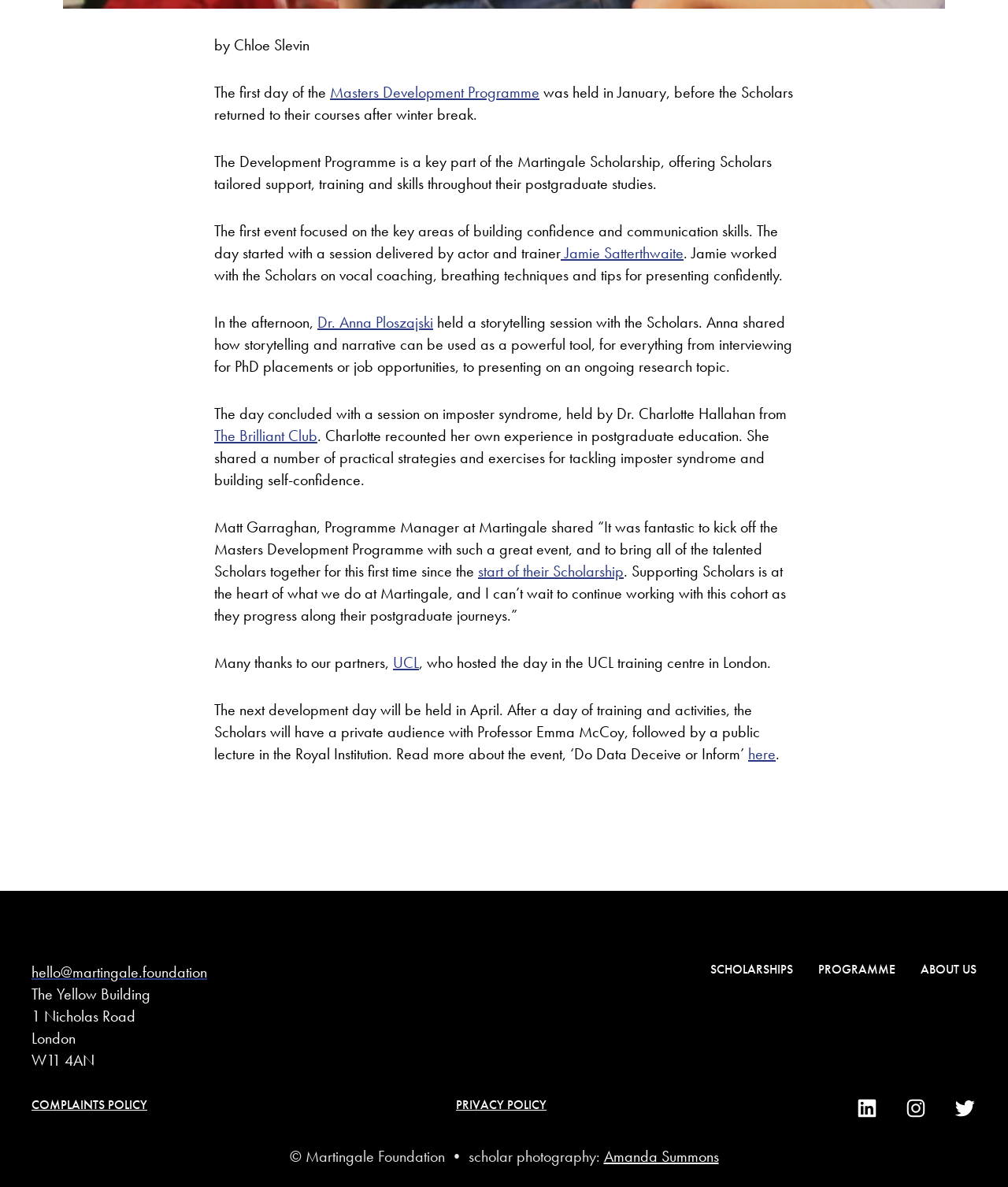Please find the bounding box coordinates of the clickable region needed to complete the following instruction: "Read more about the event 'Do Data Deceive or Inform'". The bounding box coordinates must consist of four float numbers between 0 and 1, i.e., [left, top, right, bottom].

[0.742, 0.627, 0.77, 0.644]